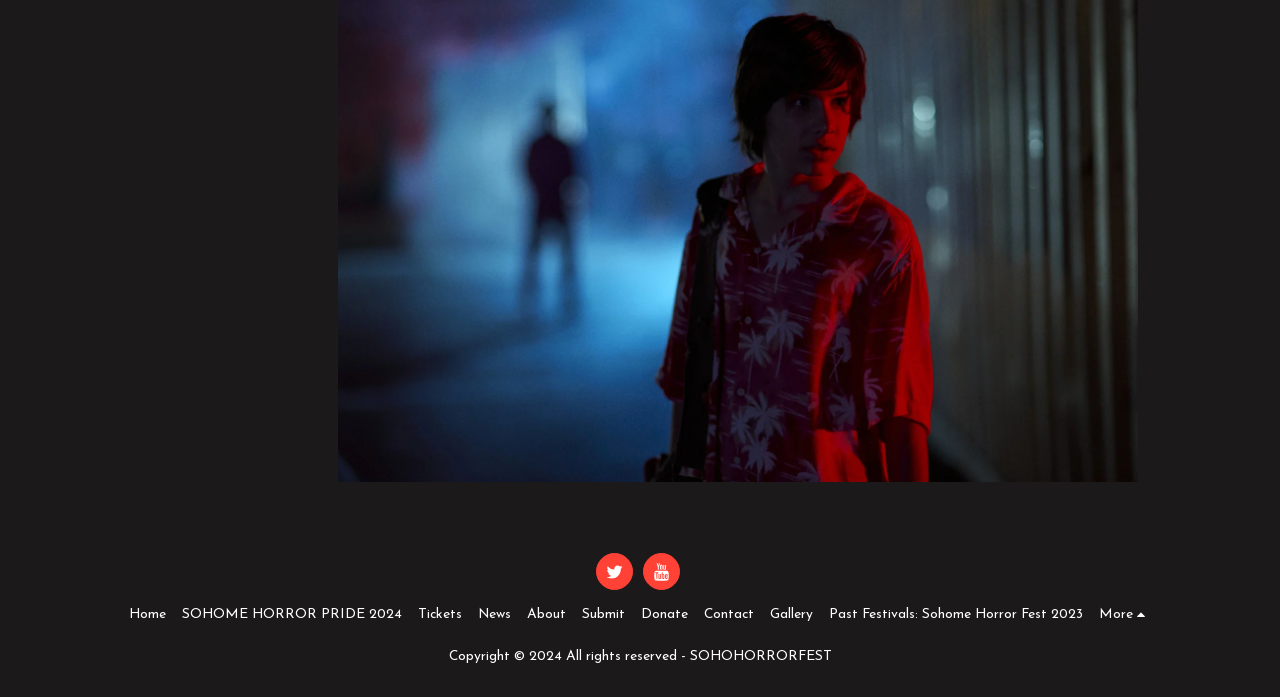Find the bounding box coordinates for the HTML element described as: "SOHOME HORROR PRIDE 2024". The coordinates should consist of four float values between 0 and 1, i.e., [left, top, right, bottom].

[0.142, 0.868, 0.314, 0.897]